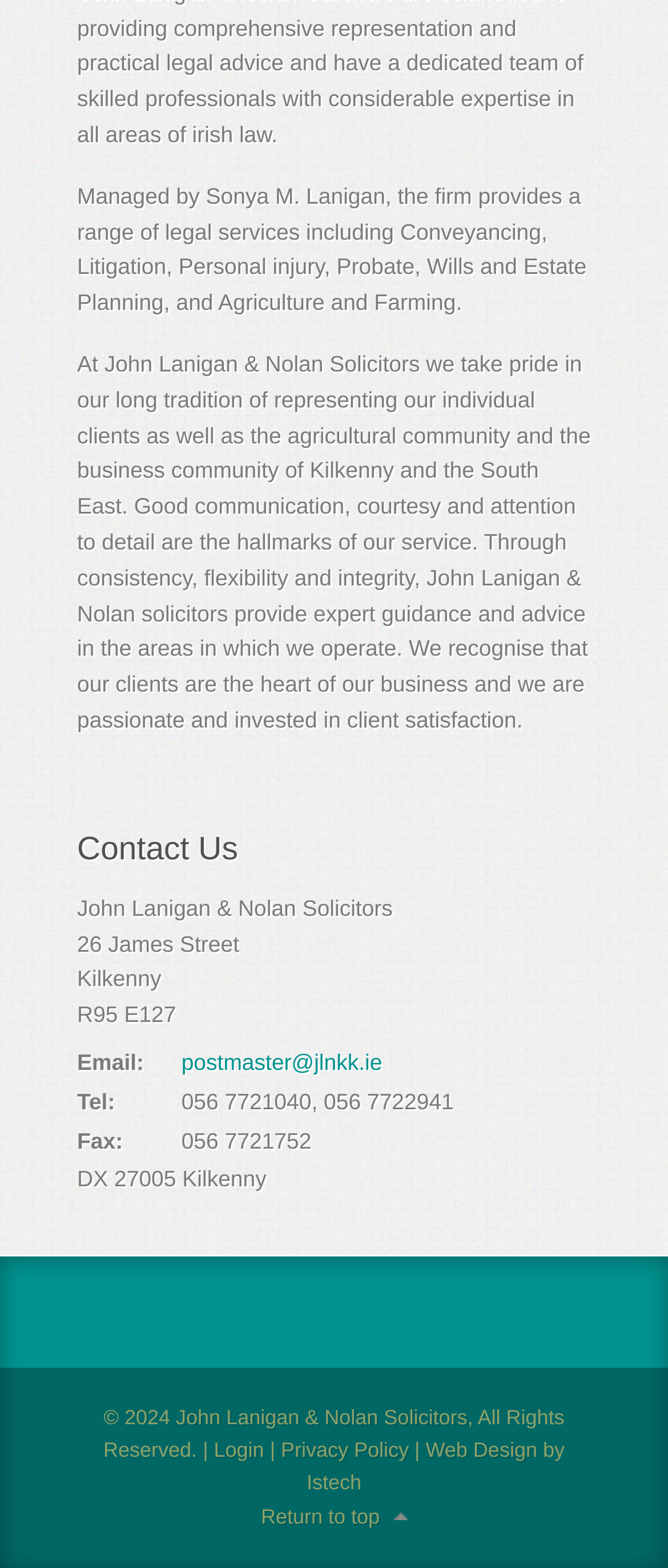Utilize the details in the image to thoroughly answer the following question: Who designed the website?

The website designer can be found in the footer section, which states 'Web Design by Istech'.